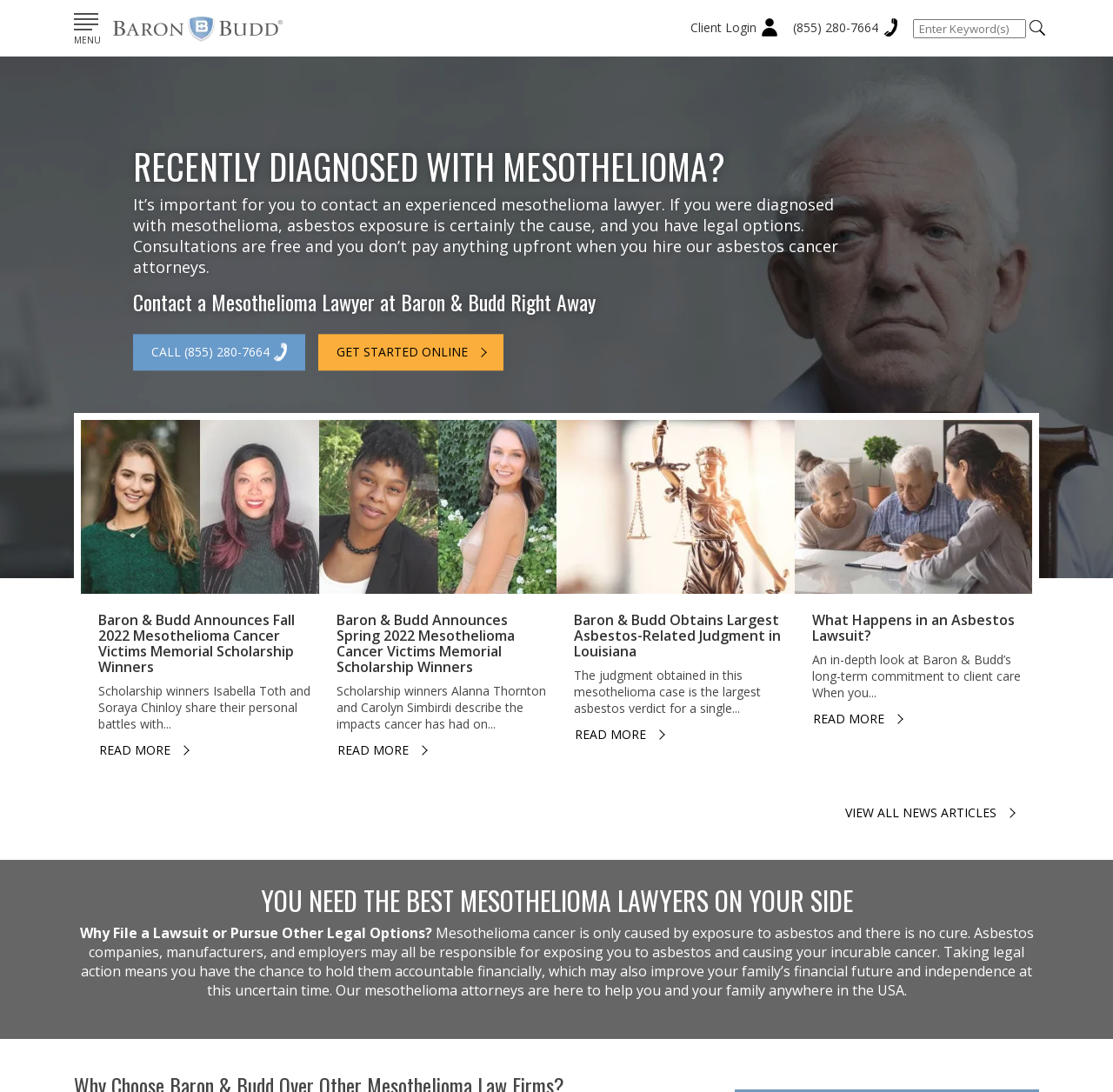Please locate the bounding box coordinates of the region I need to click to follow this instruction: "Read more about Baron & Budd Announces Fall 2022 Mesothelioma Cancer Victims Memorial Scholarship Winners".

[0.088, 0.67, 0.185, 0.704]